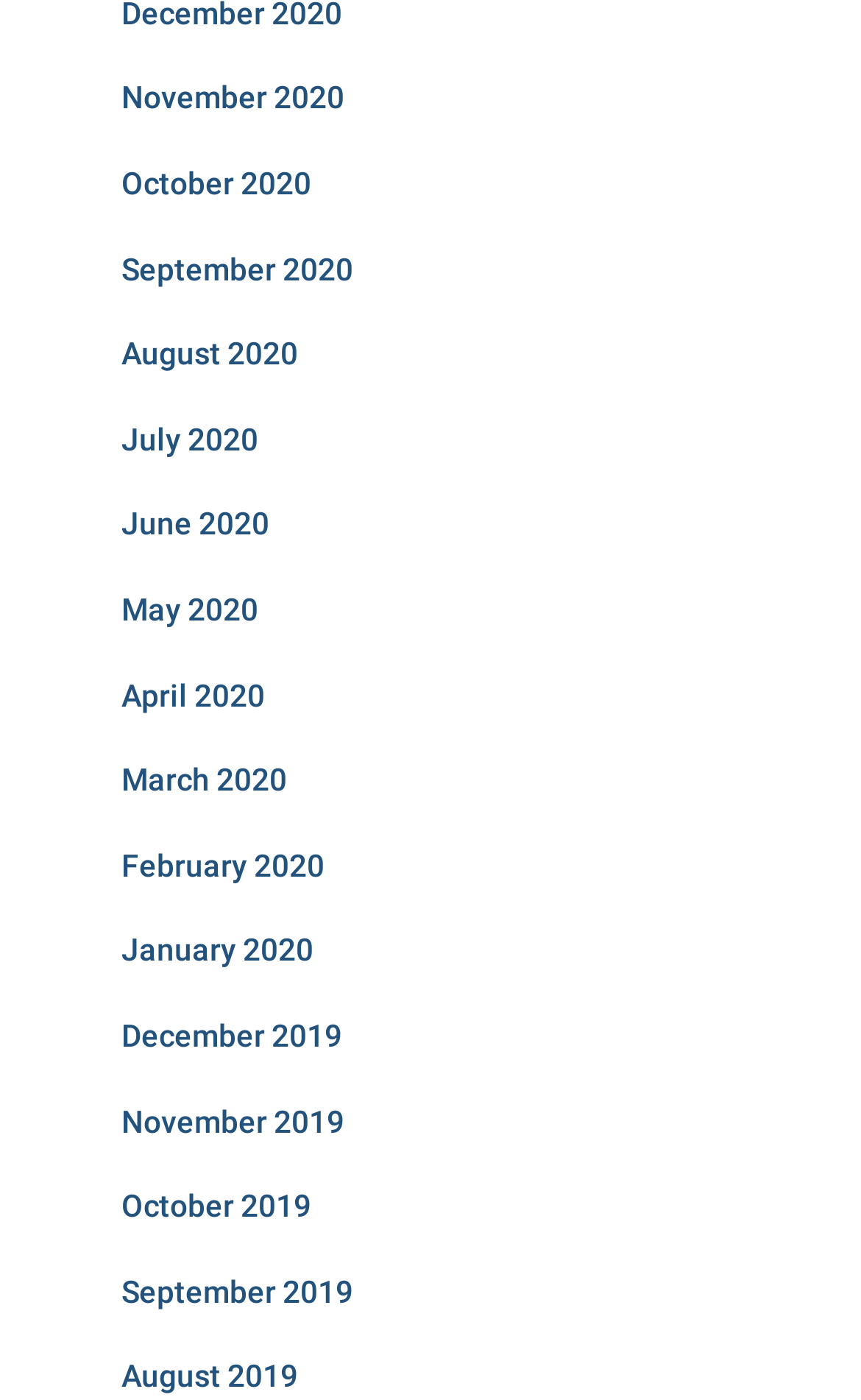Identify the bounding box coordinates of the section to be clicked to complete the task described by the following instruction: "view October 2020". The coordinates should be four float numbers between 0 and 1, formatted as [left, top, right, bottom].

[0.141, 0.118, 0.362, 0.144]